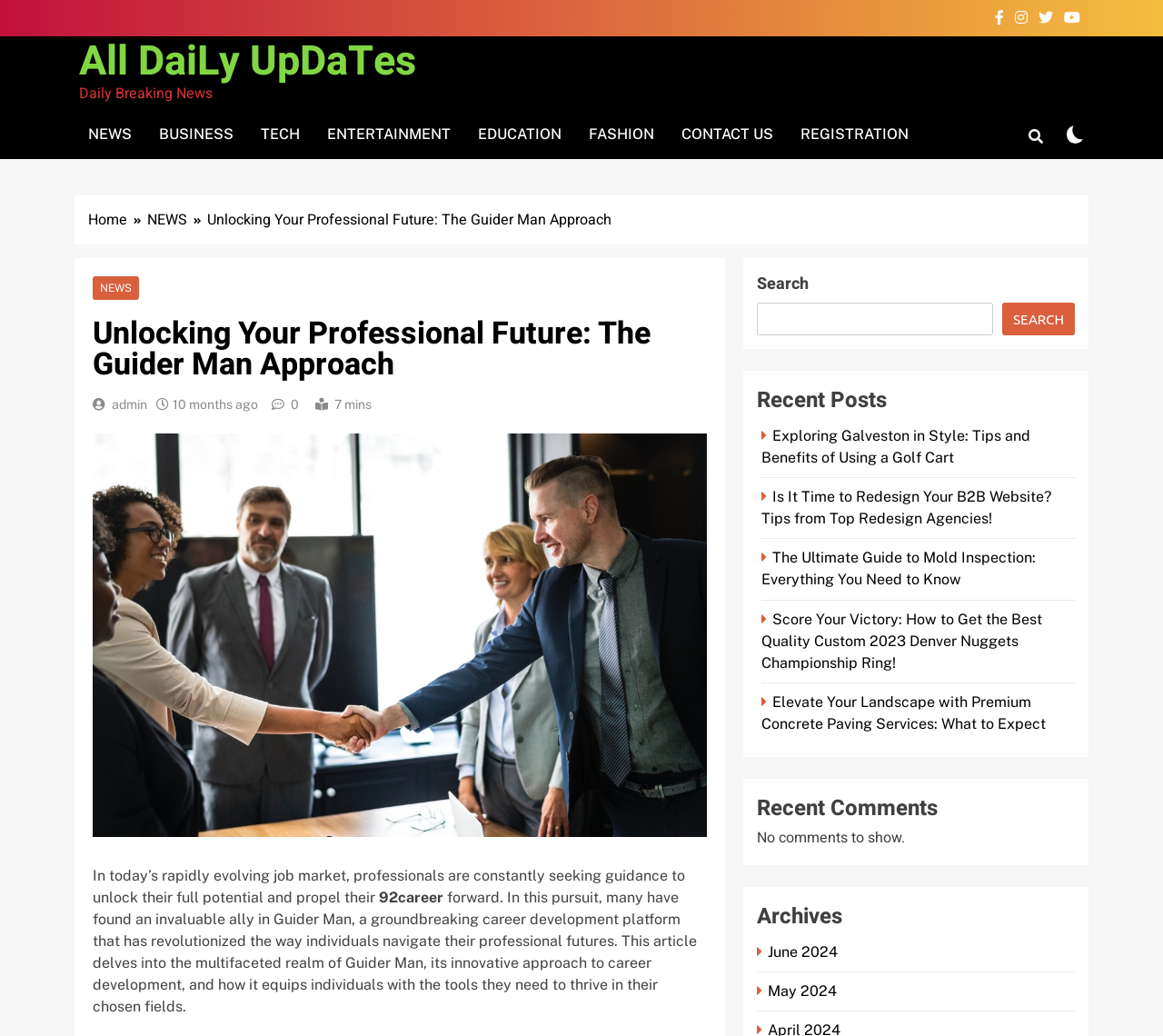Identify the bounding box coordinates for the element that needs to be clicked to fulfill this instruction: "Click on NEWS". Provide the coordinates in the format of four float numbers between 0 and 1: [left, top, right, bottom].

[0.064, 0.106, 0.125, 0.154]